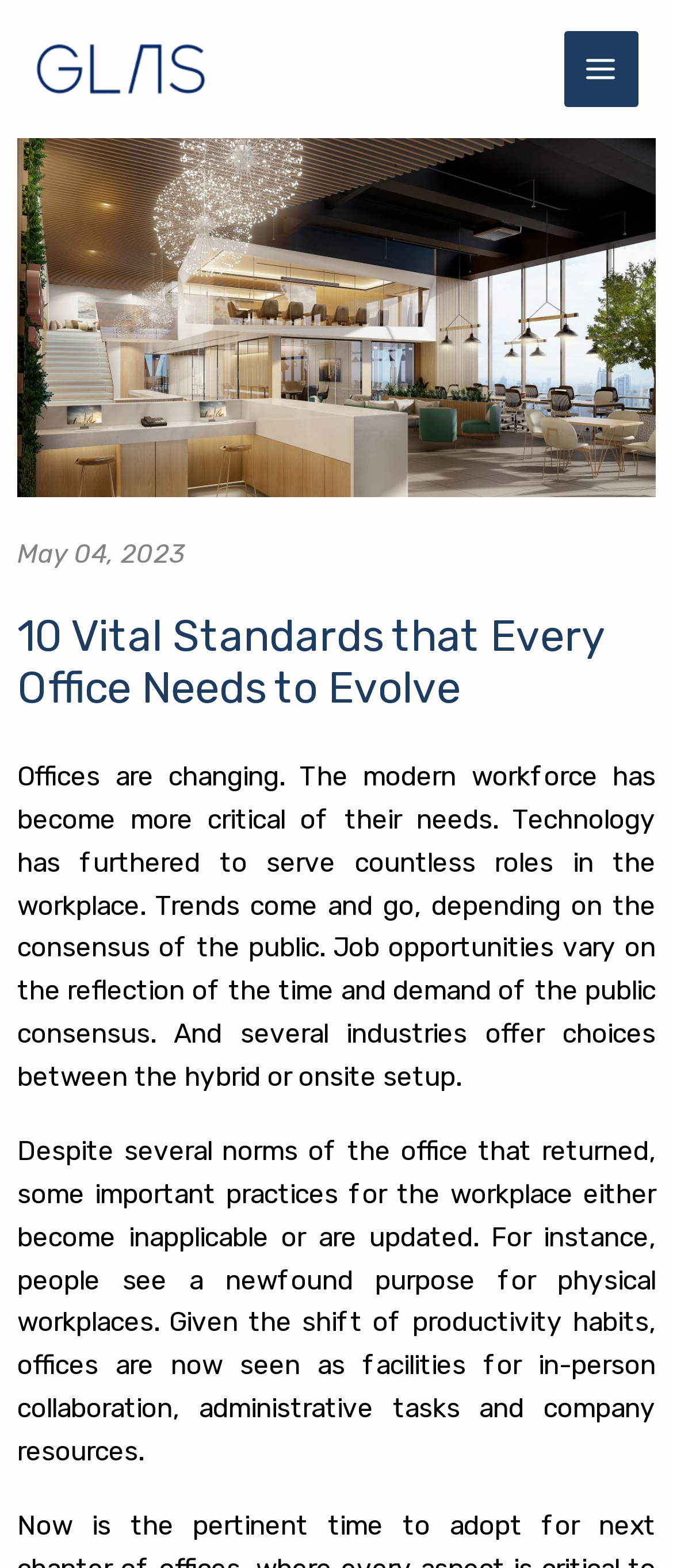Refer to the screenshot and answer the following question in detail:
What is the purpose of physical workplaces according to the webpage?

I found this information by reading the second paragraph of text on the webpage, which mentions that people see a newfound purpose for physical workplaces, and then lists the purposes as facilities for in-person collaboration, administrative tasks and company resources.